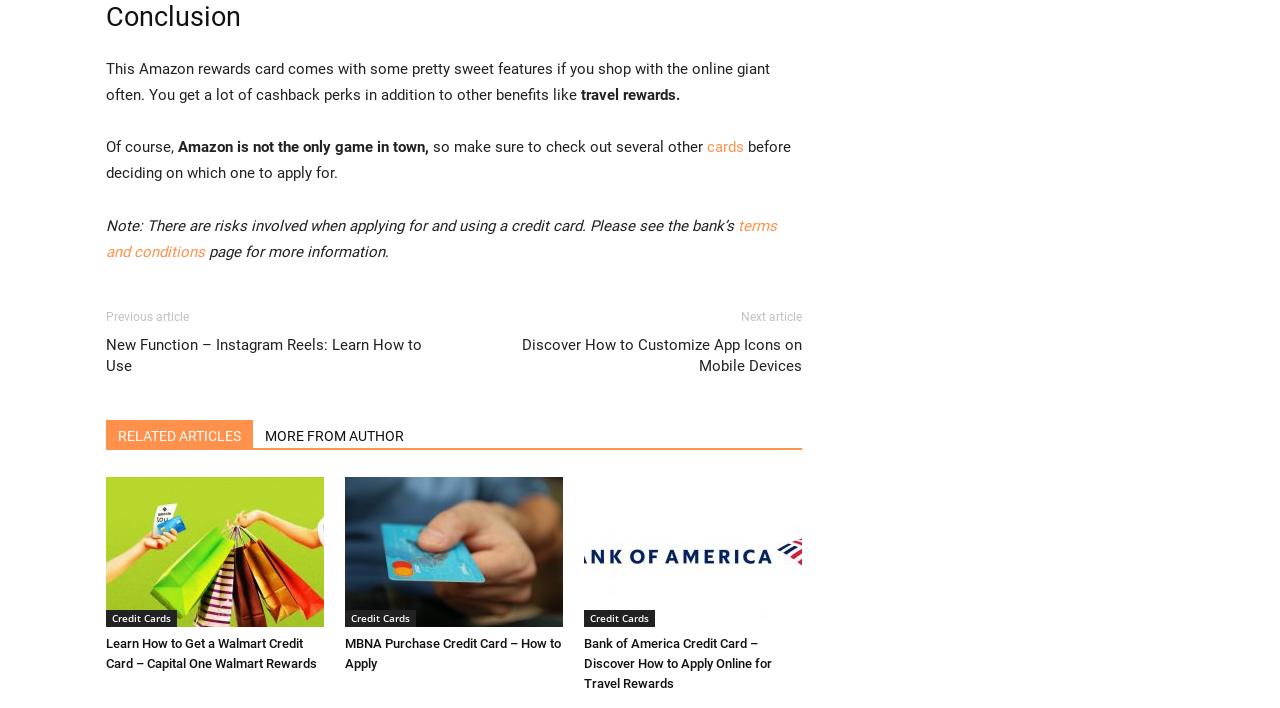Please identify the coordinates of the bounding box that should be clicked to fulfill this instruction: "View the terms and conditions".

[0.083, 0.306, 0.607, 0.368]